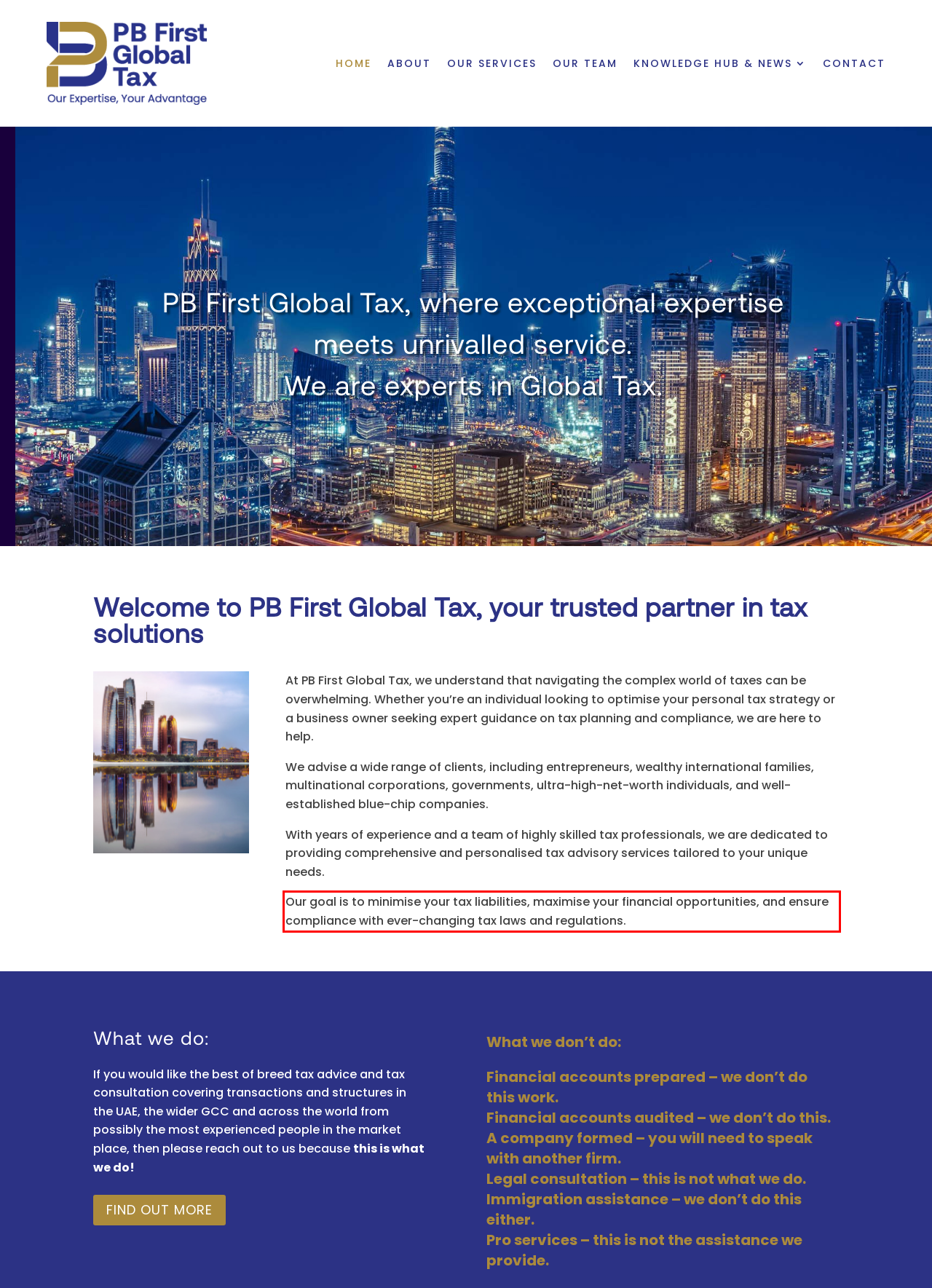View the screenshot of the webpage and identify the UI element surrounded by a red bounding box. Extract the text contained within this red bounding box.

Our goal is to minimise your tax liabilities, maximise your financial opportunities, and ensure compliance with ever-changing tax laws and regulations.